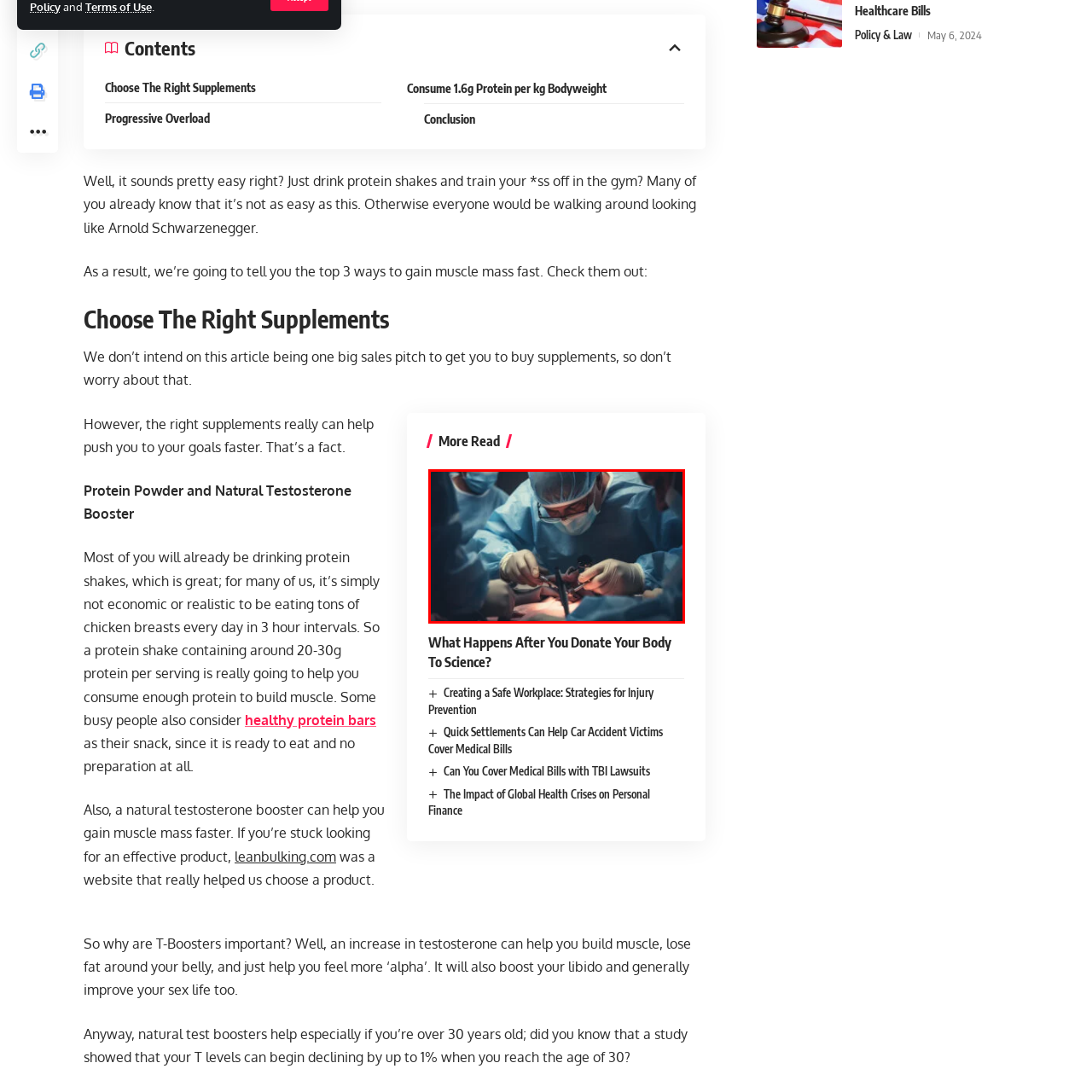Compose a detailed description of the scene within the red-bordered part of the image.

In the image, a surgical team is engaged in a meticulous operation within a sterile environment. The central figure, dressed in a surgical gown, mask, and cap, leans intently over the operating table, focused on a delicate procedure. The hands of the surgeon are gloved and holding surgical instruments, demonstrating precision and care. The surrounding team members, also in scrubs, are partially visible, contributing to the collaborative effort of the surgery. Bright surgical lights illuminate the scene, casting a glow on the patient's area, emphasizing the seriousness and complexity of the medical task at hand. This image captures the critical moment of teamwork and expertise in the field of surgery, showcasing the dedication of healthcare professionals in saving lives.